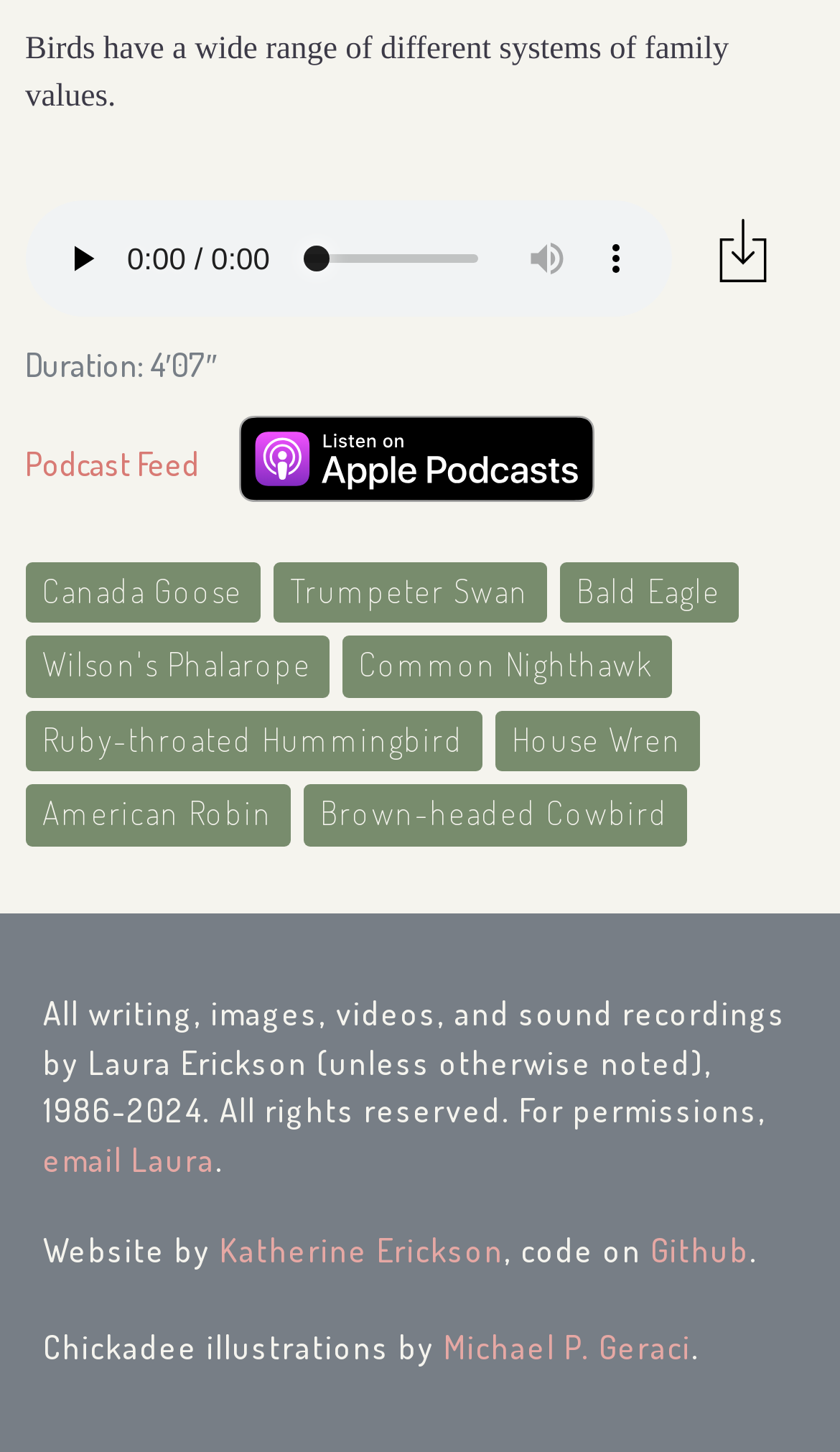Who is the author of the content?
Please use the image to deliver a detailed and complete answer.

The author of the content is mentioned in the copyright notice at the bottom of the page, which states 'All writing, images, videos, and sound recordings by Laura Erickson (unless otherwise noted), 1986-2024.'